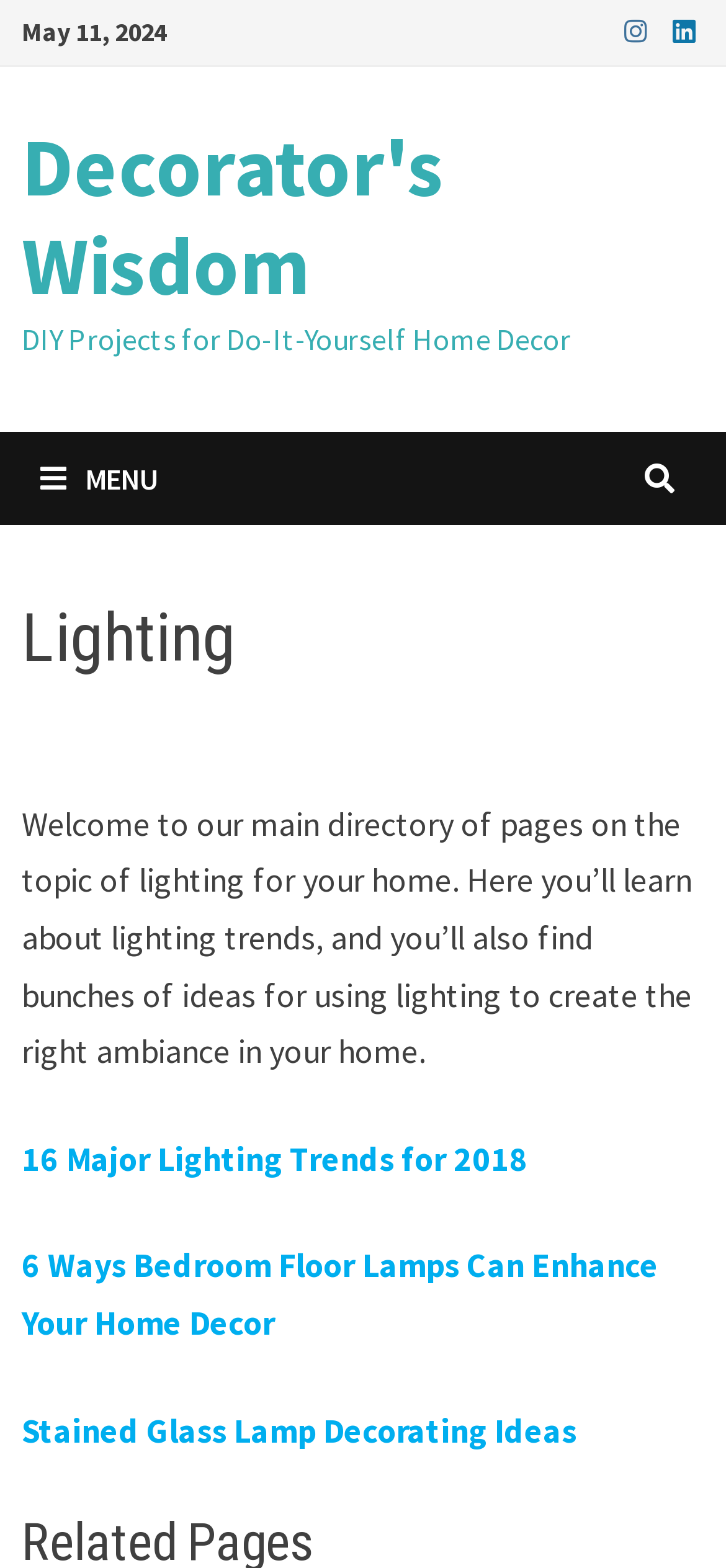How many links are present in the primary menu?
Look at the image and answer the question using a single word or phrase.

3